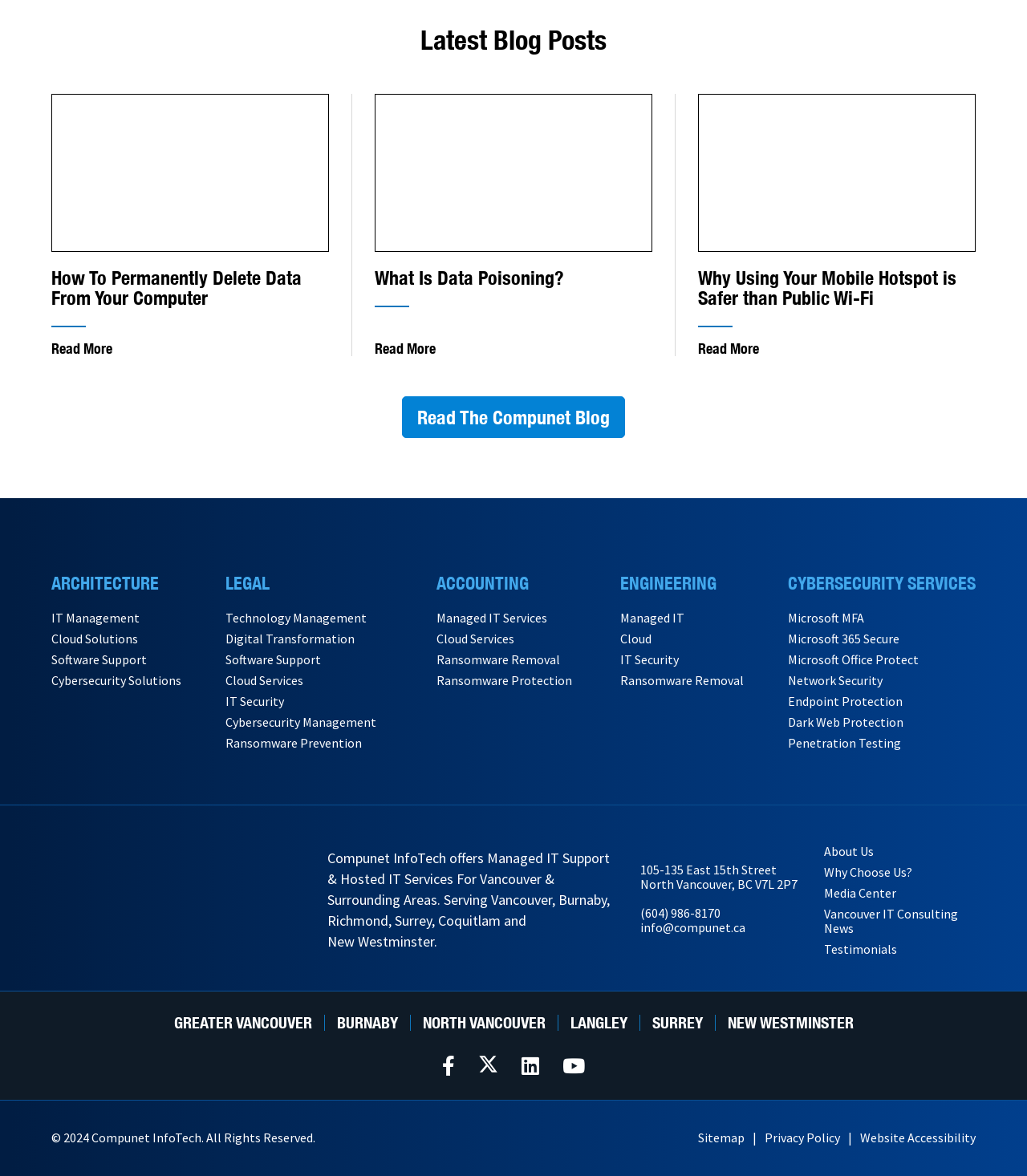Please specify the coordinates of the bounding box for the element that should be clicked to carry out this instruction: "Learn about data poisoning". The coordinates must be four float numbers between 0 and 1, formatted as [left, top, right, bottom].

[0.365, 0.08, 0.635, 0.214]